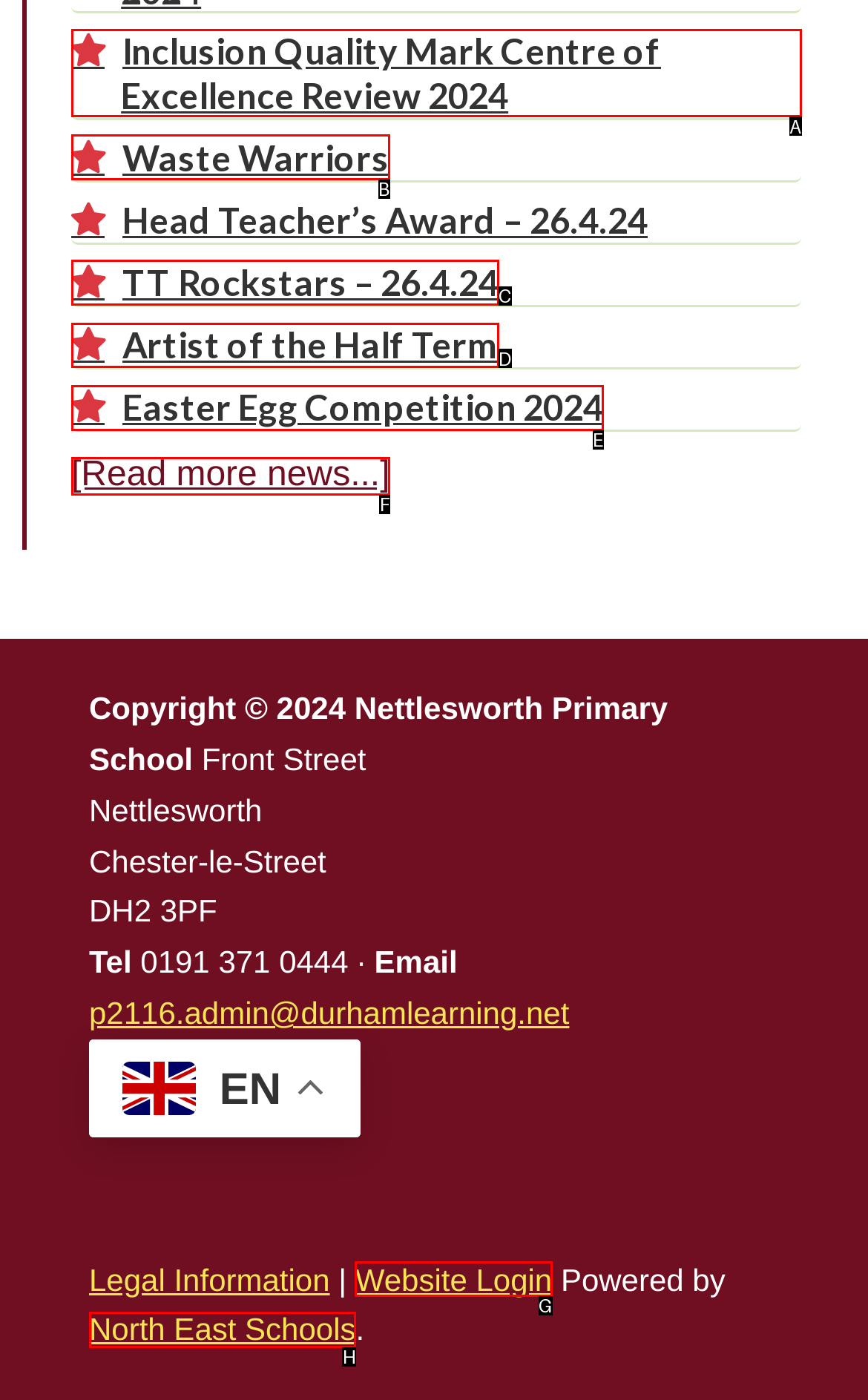Choose the letter of the option that needs to be clicked to perform the task: click on the 'صفحه اصلی' link. Answer with the letter.

None